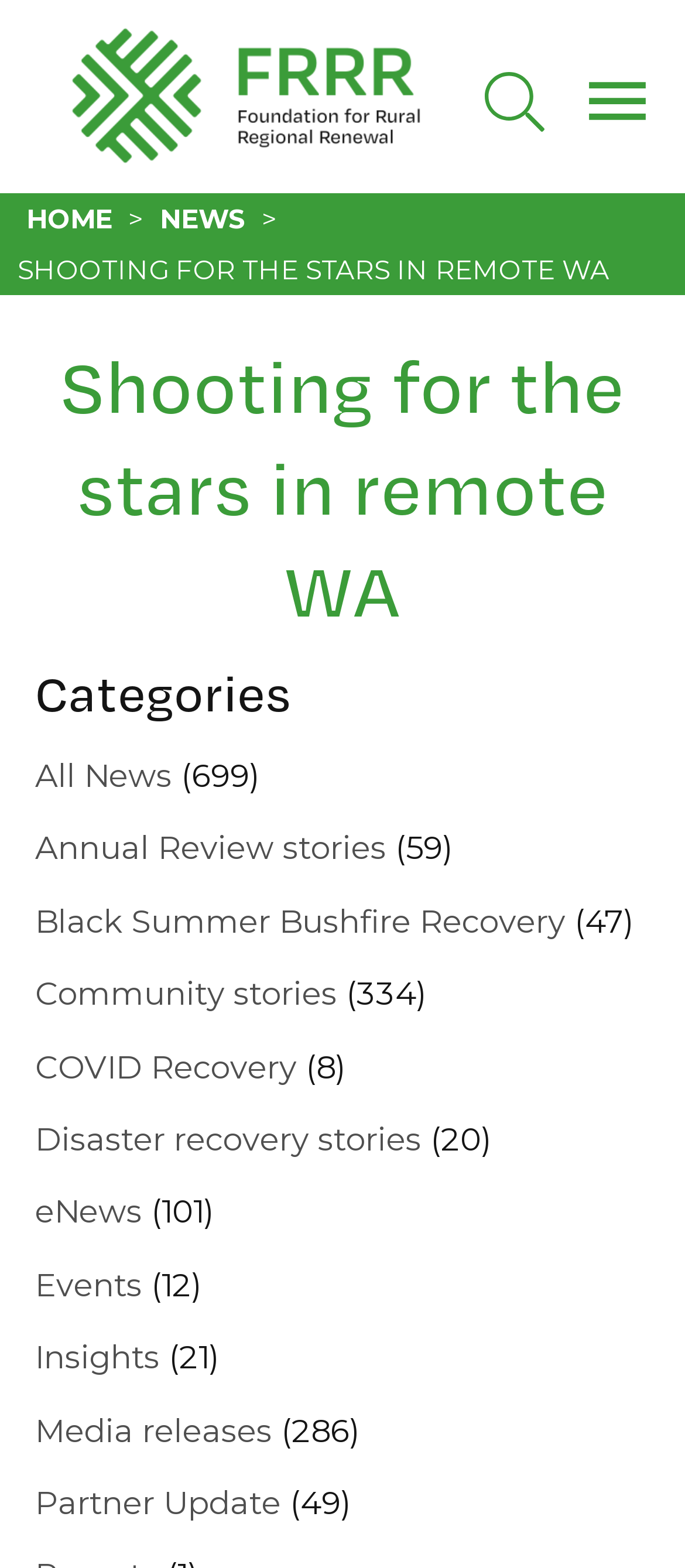What is the name of the program?
Offer a detailed and exhaustive answer to the question.

I inferred the answer by looking at the meta description, which mentions 'Shooting Stars is a unique program...' and the webpage title 'Shooting for the stars in remote WA'.